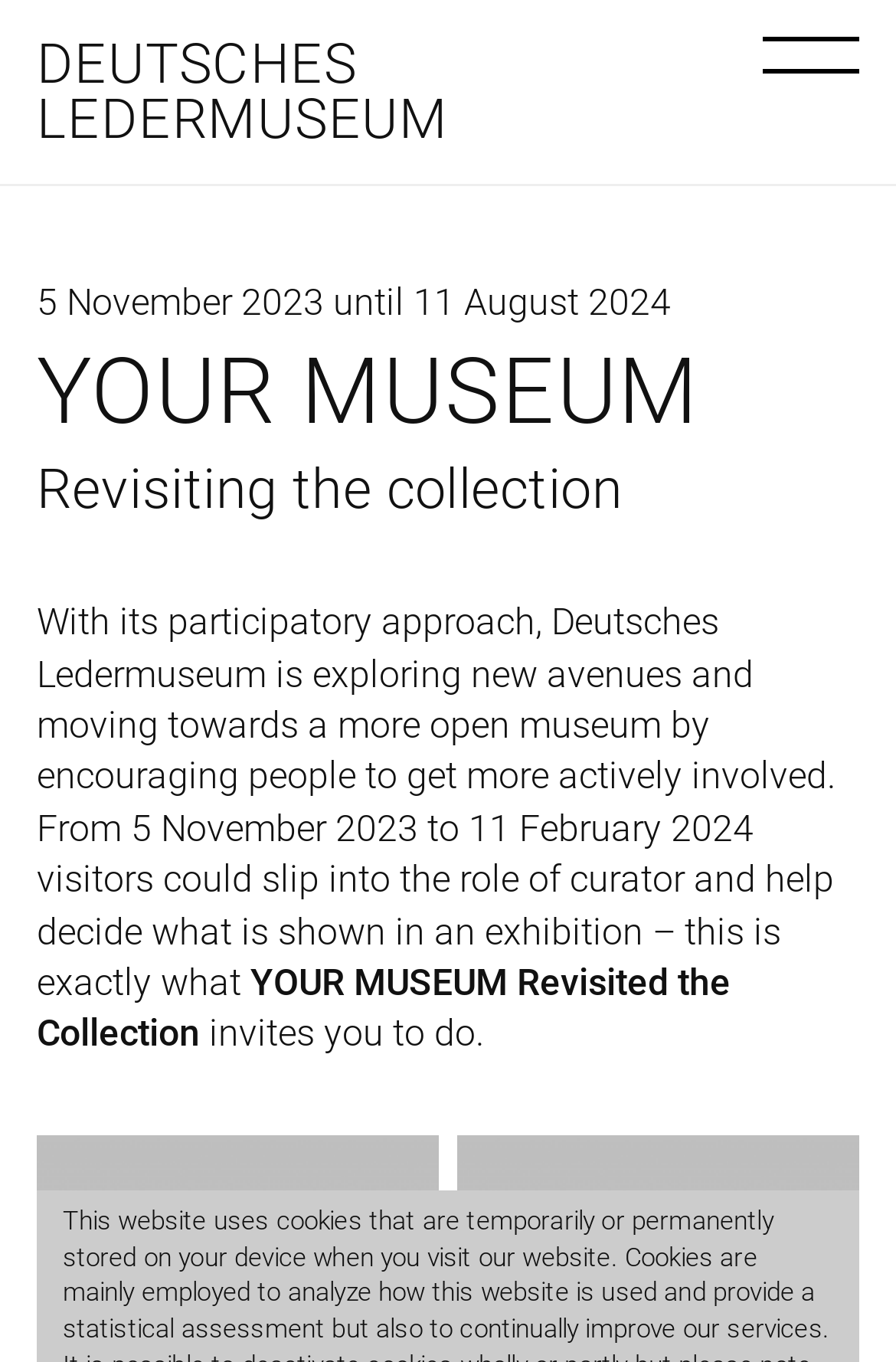What is the role that visitors can take in the exhibition?
Answer the question in as much detail as possible.

The role that visitors can take in the exhibition can be found in the StaticText element, which reads 'visitors could slip into the role of curator and help decide what is shown in an exhibition'. This text is located below the heading 'Revisiting the collection'.